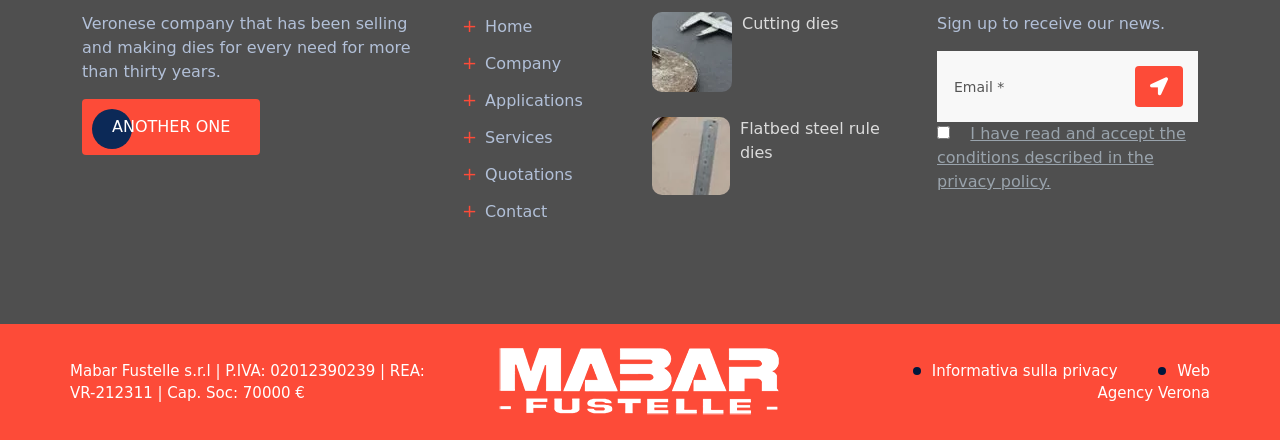Answer the question below with a single word or a brief phrase: 
What is the company's name?

Mabar Fustelle s.r.l